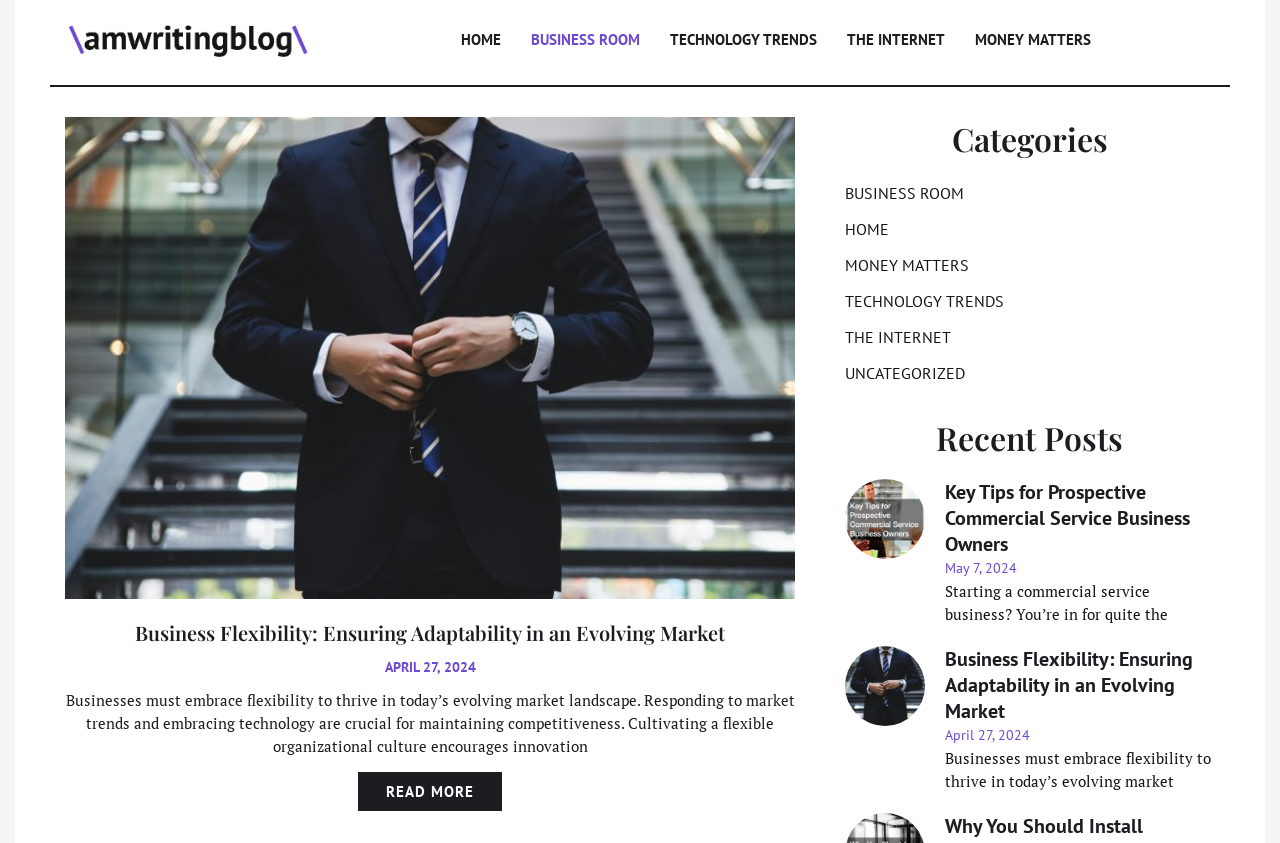How many categories are there?
Provide a short answer using one word or a brief phrase based on the image.

6